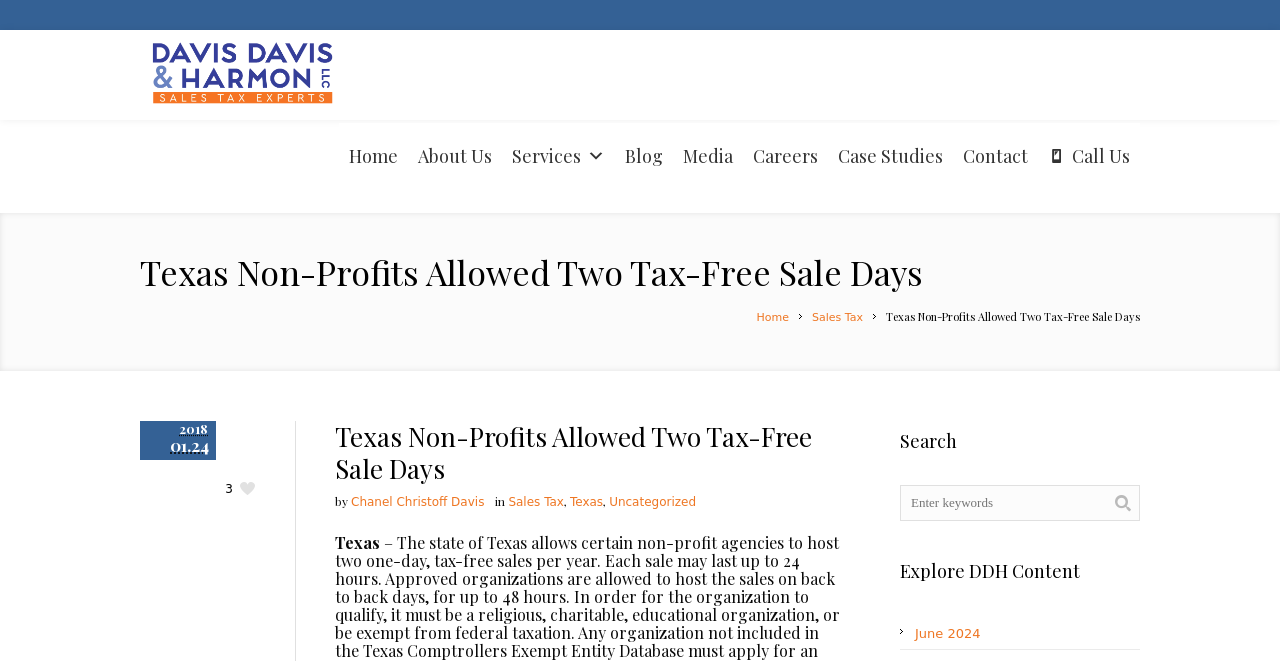Pinpoint the bounding box coordinates of the element to be clicked to execute the instruction: "Click the 'Home' link".

[0.265, 0.186, 0.319, 0.284]